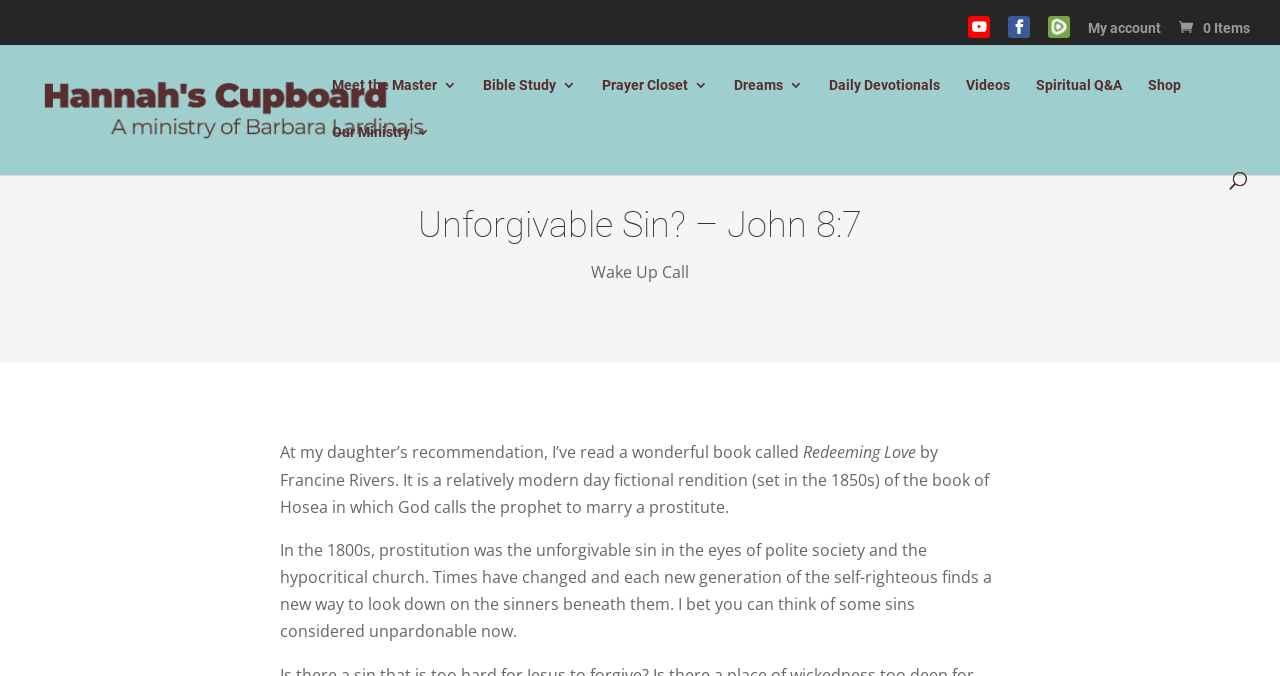Find the bounding box of the web element that fits this description: "name="s" placeholder="Search …" title="Search for:"".

[0.05, 0.066, 0.953, 0.069]